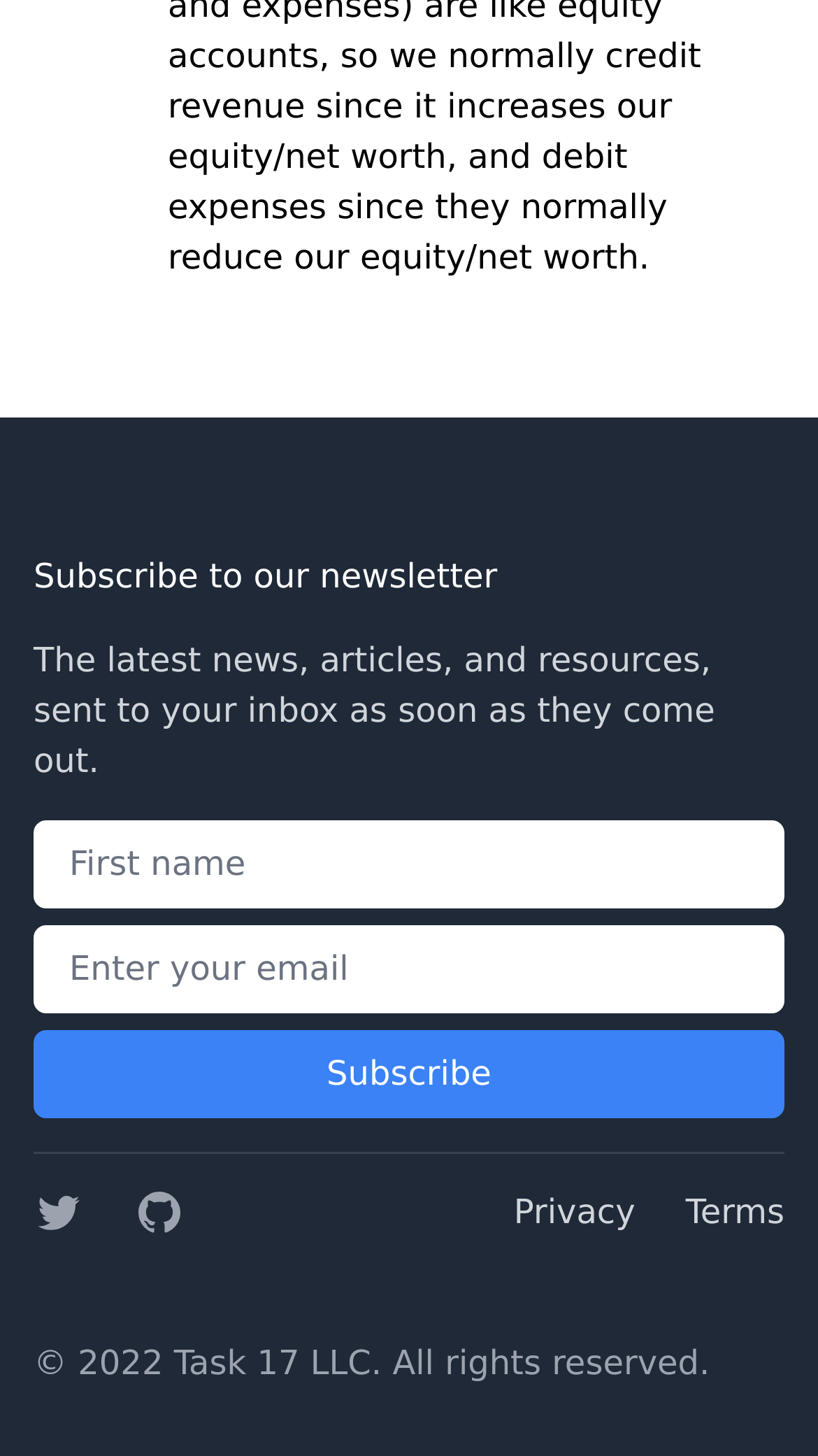Kindly respond to the following question with a single word or a brief phrase: 
How many social media links are available?

One